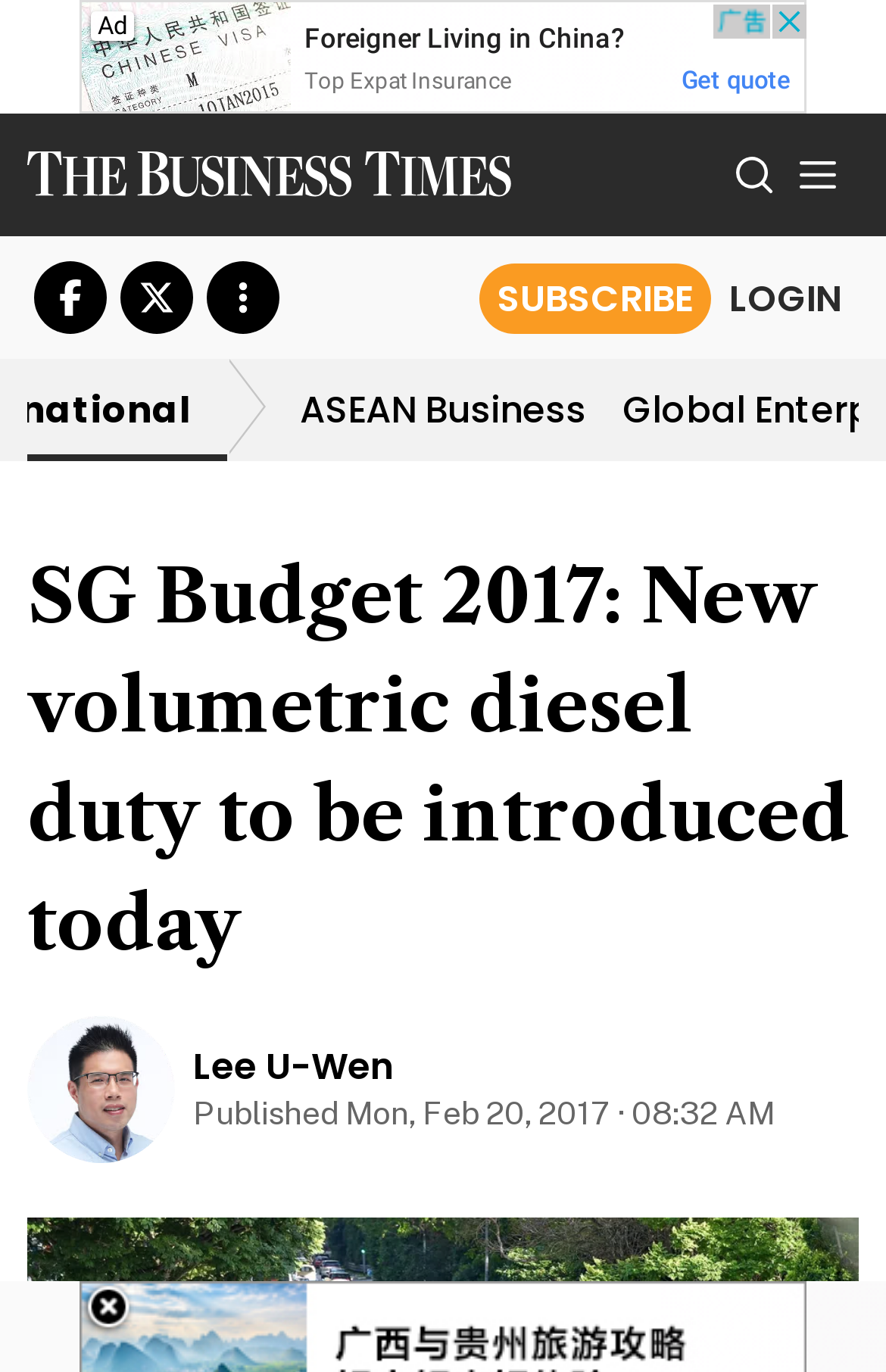Utilize the details in the image to thoroughly answer the following question: What is the name of the publication?

I found the name of the publication by looking at the link element that says 'The Business Times' and is located at the top of the page. This link element is a sub-element of the main navigation bar, which suggests that it is the name of the publication.